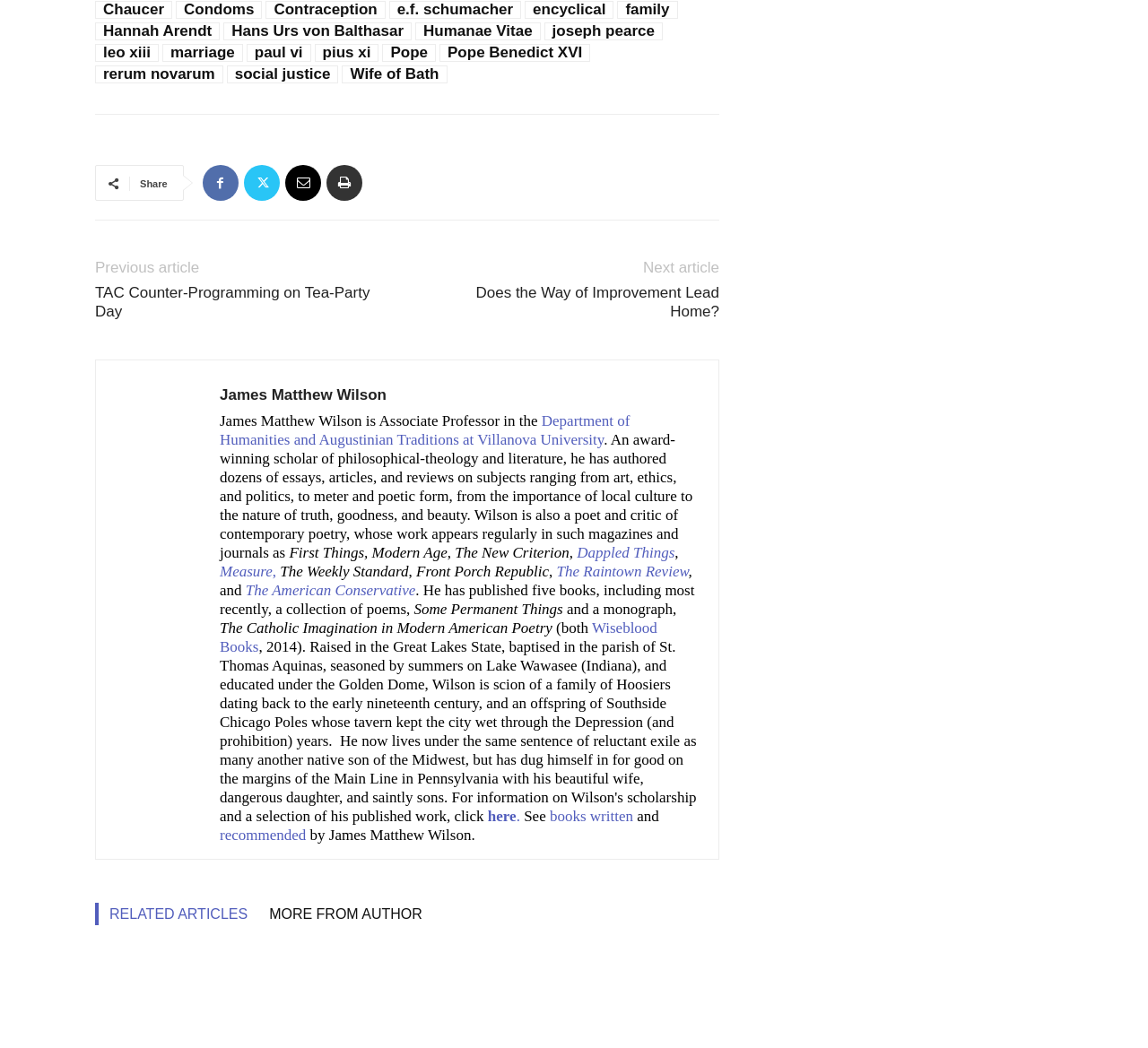How many publications are mentioned in the author's bio?
Observe the image and answer the question with a one-word or short phrase response.

9